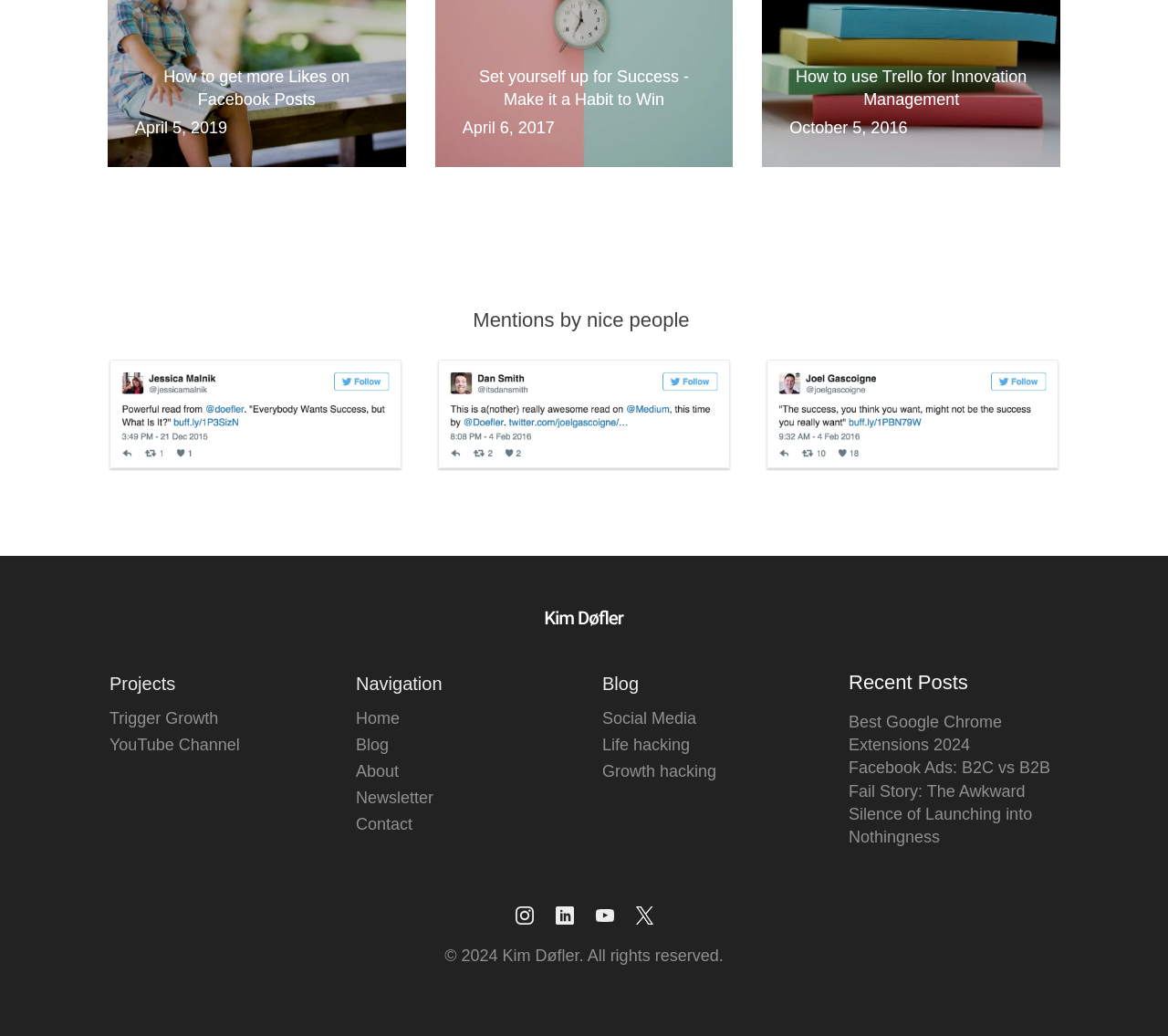What is the category of the link 'Life hacking'?
Look at the image and respond with a one-word or short phrase answer.

Blog